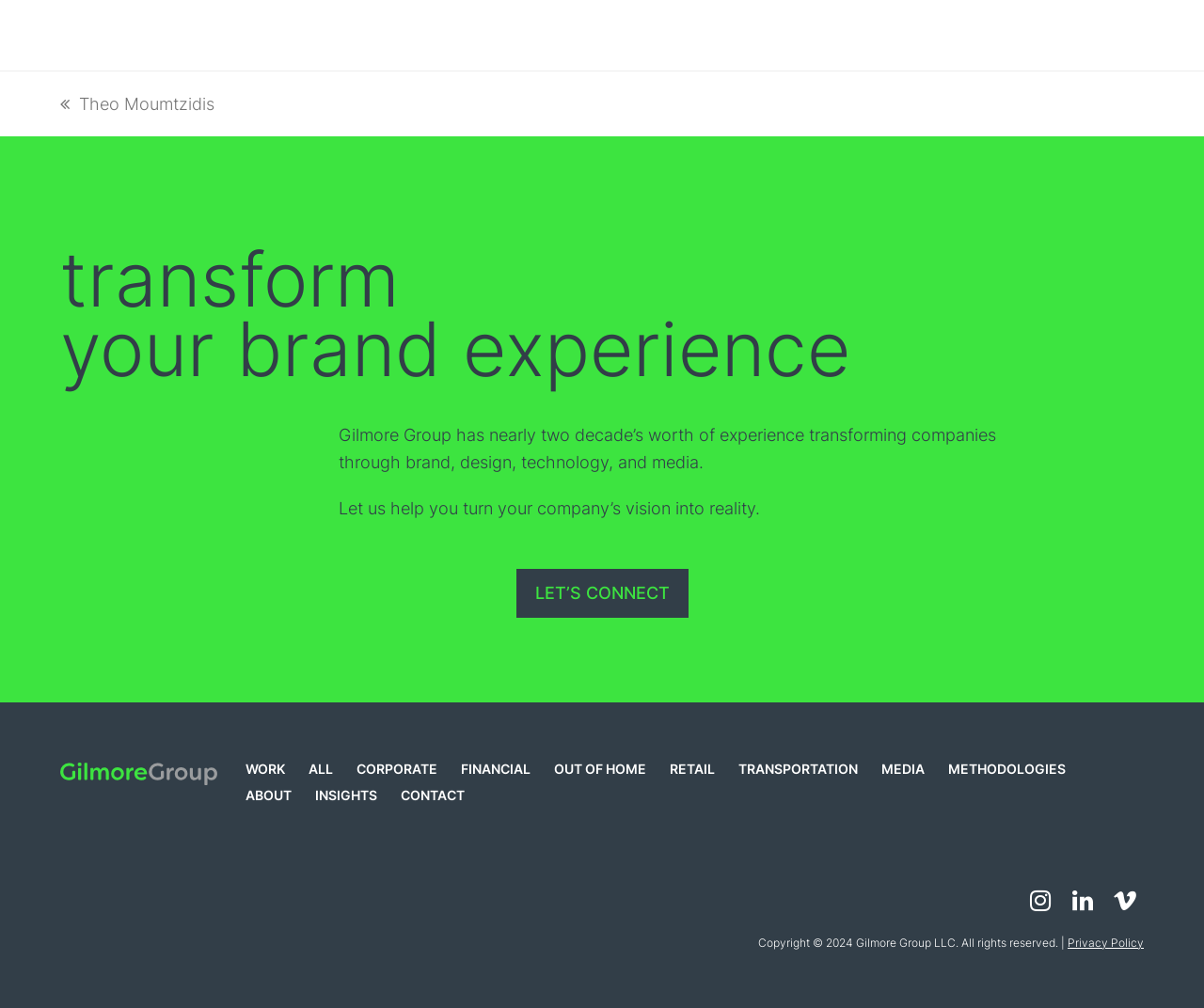Locate the bounding box coordinates of the area that needs to be clicked to fulfill the following instruction: "check Instagram". The coordinates should be in the format of four float numbers between 0 and 1, namely [left, top, right, bottom].

[0.848, 0.879, 0.88, 0.907]